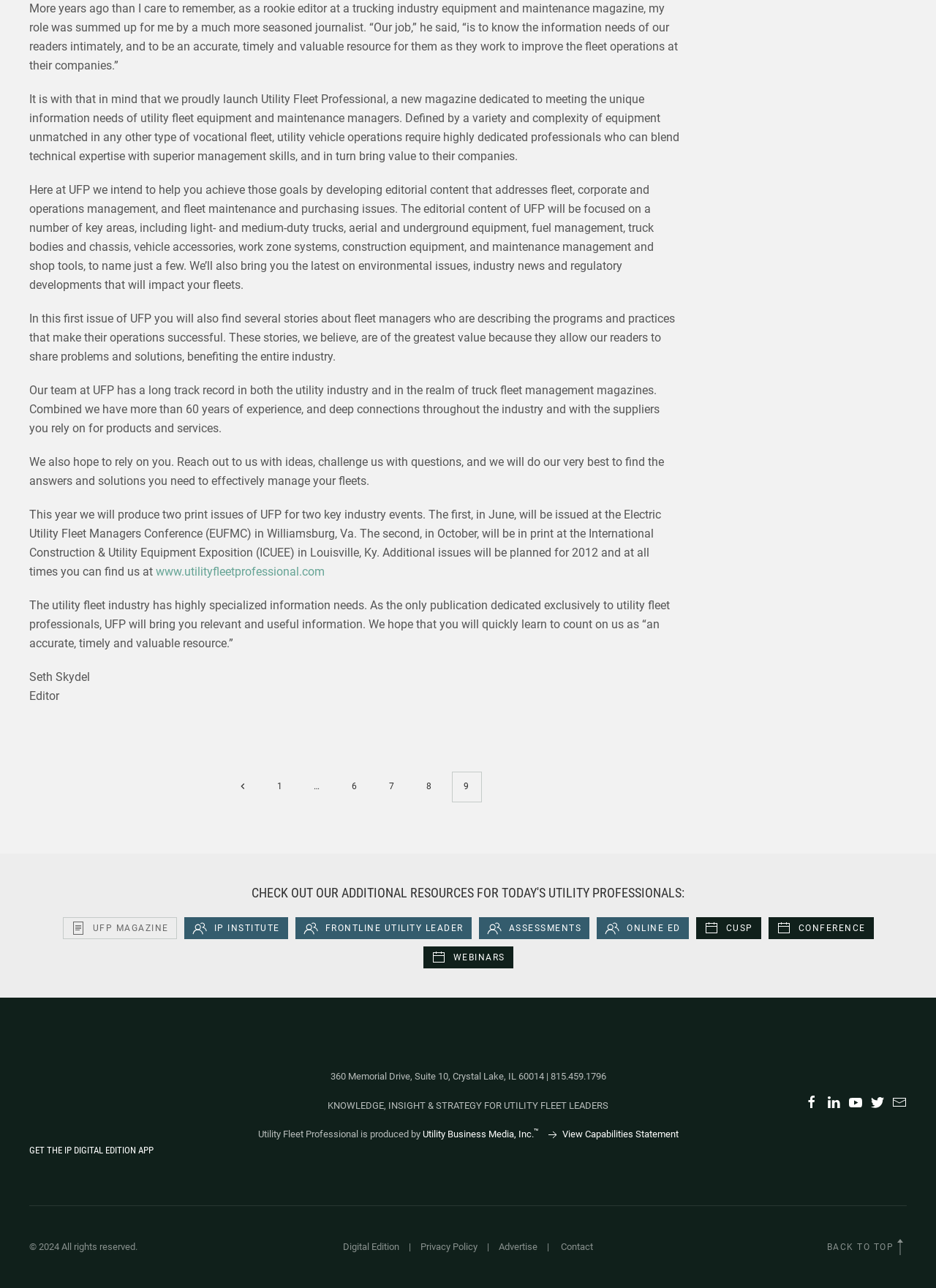Identify and provide the bounding box coordinates of the UI element described: "7". The coordinates should be formatted as [left, top, right, bottom], with each number being a float between 0 and 1.

[0.403, 0.599, 0.435, 0.623]